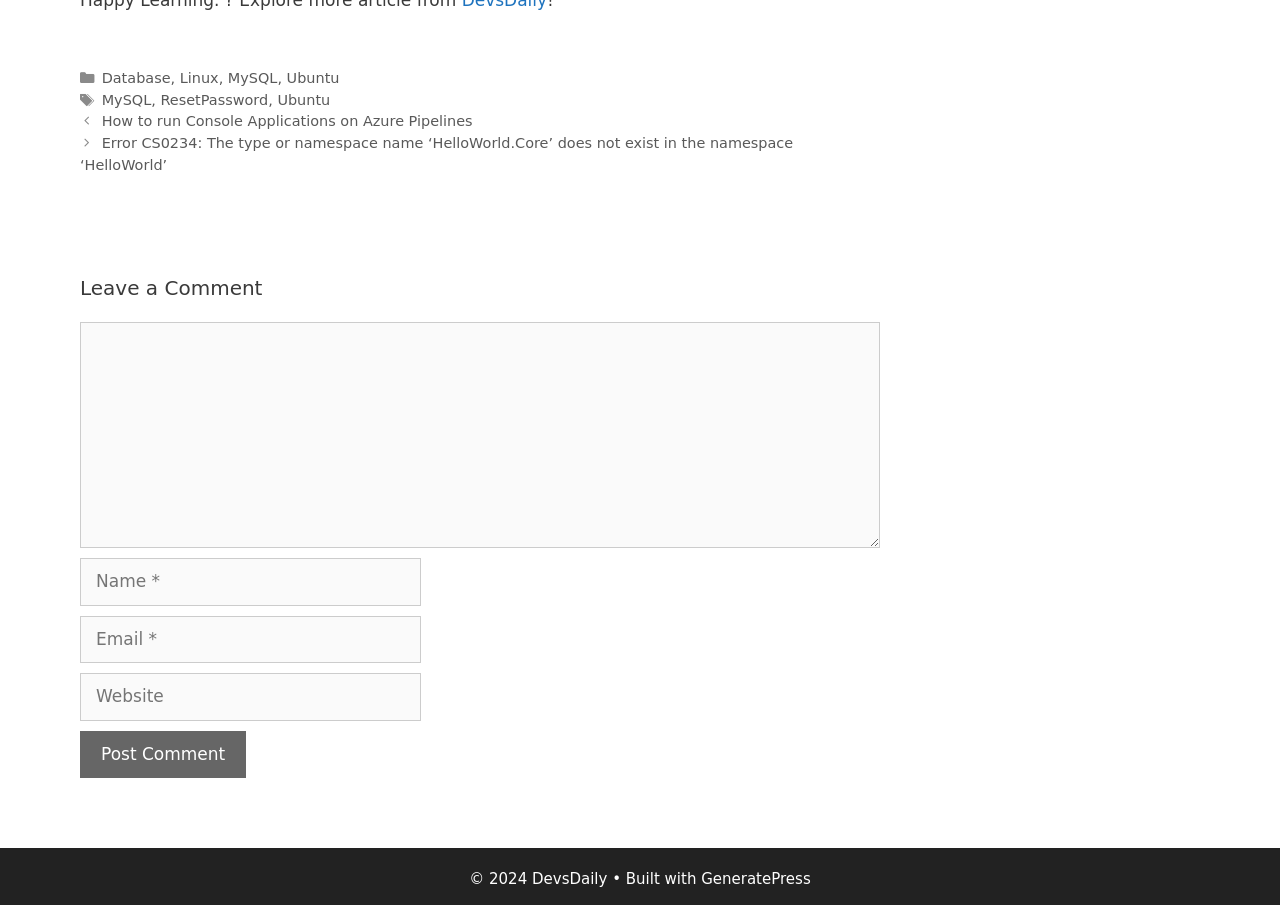Predict the bounding box for the UI component with the following description: "parent_node: Comment name="url" placeholder="Website"".

[0.062, 0.744, 0.329, 0.797]